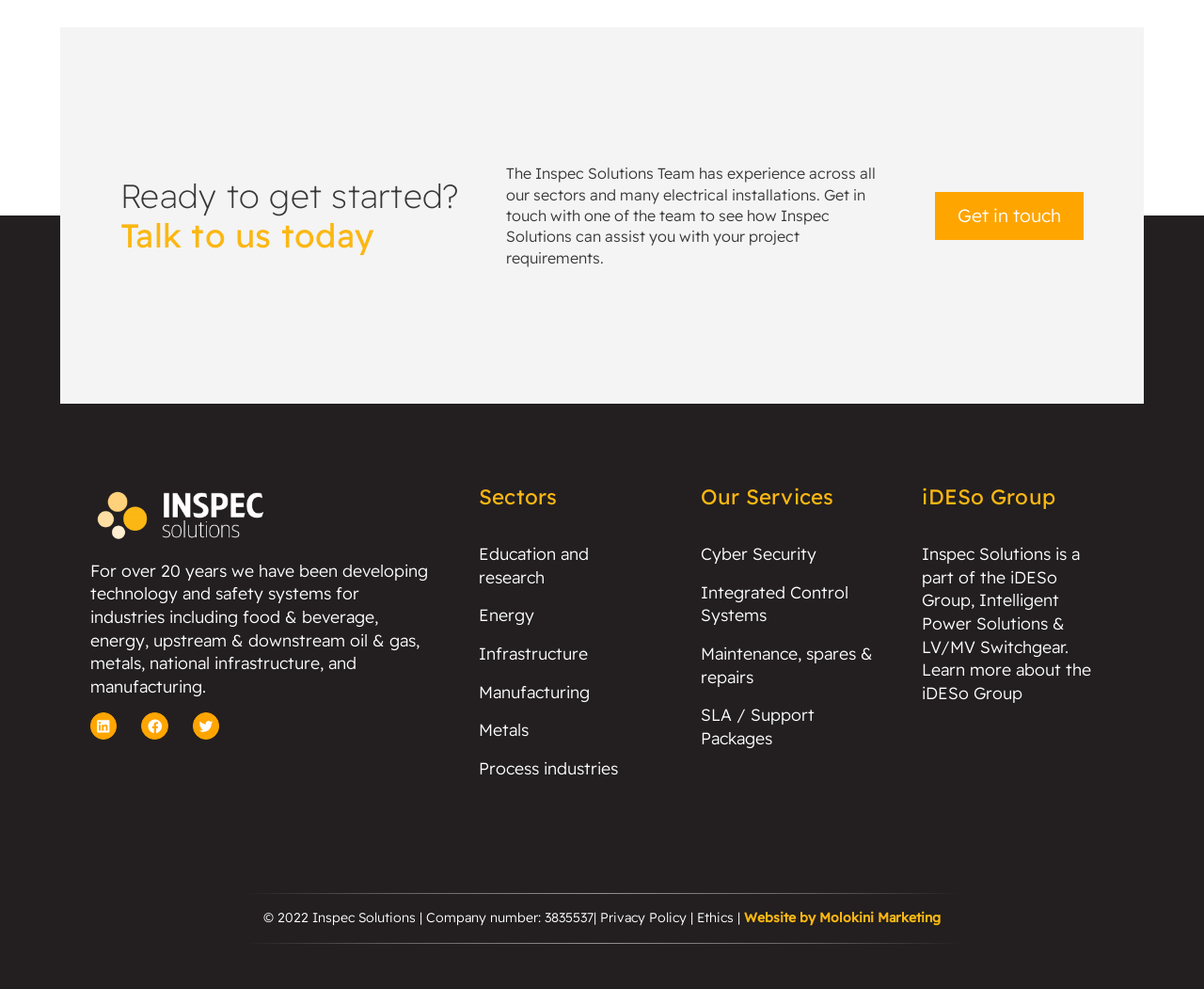Show the bounding box coordinates of the element that should be clicked to complete the task: "Explore the Education and research sector".

[0.397, 0.549, 0.489, 0.593]